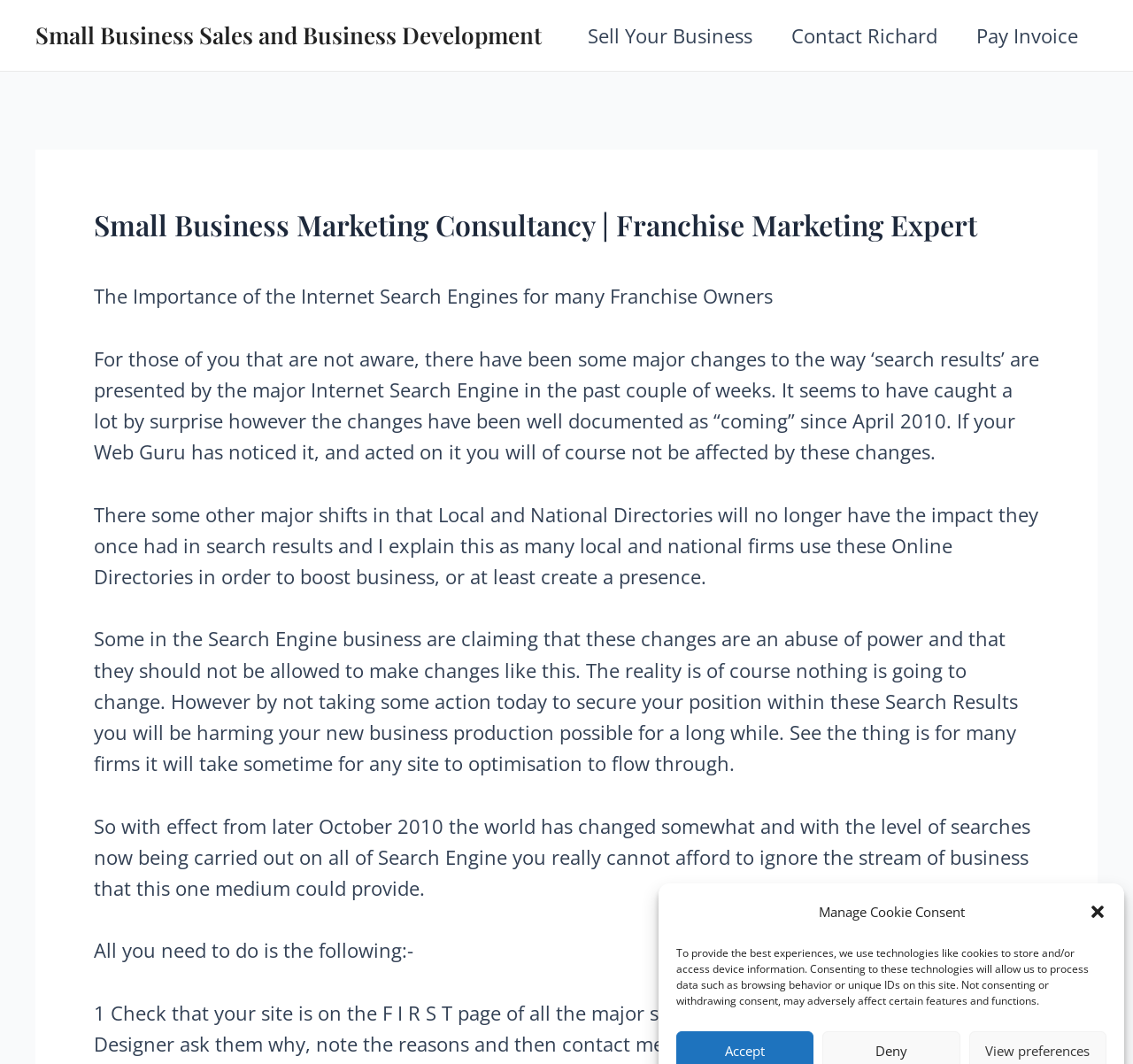Find and provide the bounding box coordinates for the UI element described here: "Sell Your Business". The coordinates should be given as four float numbers between 0 and 1: [left, top, right, bottom].

[0.502, 0.0, 0.681, 0.067]